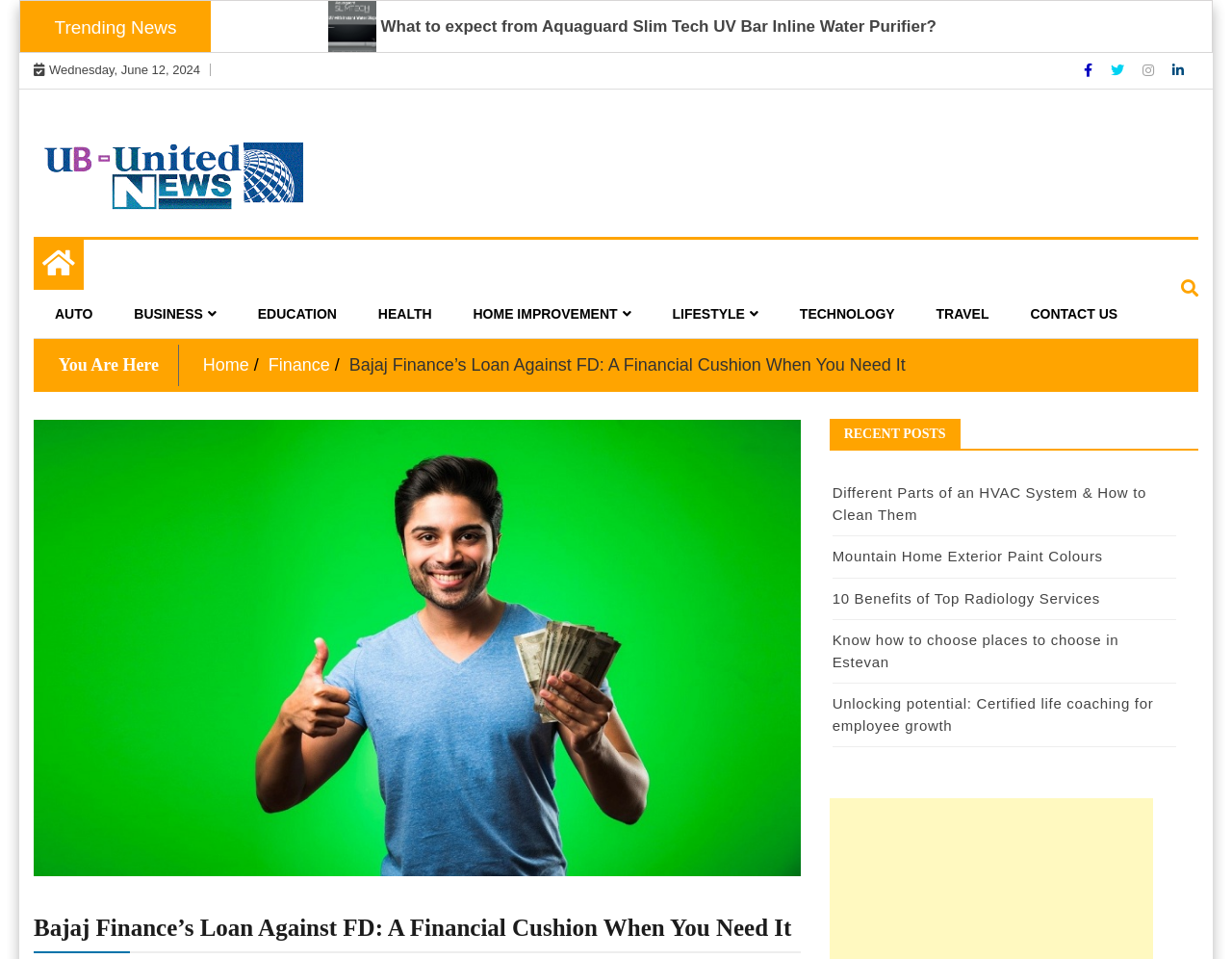Analyze and describe the webpage in a detailed narrative.

The webpage appears to be a blog or news website with a focus on finance and various other topics. At the top, there is a section labeled "Trending News" with several links to news articles, including "What to expect from Aquaguard Slim Tech UV Bar Inline Water Purifier?" and others. Below this section, there is a row of social media icons and a date display showing "Wednesday, June 12, 2024".

On the left side of the page, there is a navigation menu with links to various categories, including "AUTO", "BUSINESS", "EDUCATION", and others. Below this menu, there is a section labeled "My Blog" with a heading and a link to a WordPress blog.

The main content of the page is focused on an article titled "Bajaj Finance’s Loan Against FD: A Financial Cushion When You Need It". The article has a large heading and a brief summary or introduction. Below the article title, there is an image related to the article.

On the right side of the page, there is a section labeled "RECENT POSTS" with links to several recent articles, including "Different Parts of an HVAC System & How to Clean Them", "Mountain Home Exterior Paint Colours", and others.

At the bottom of the page, there is a breadcrumb navigation menu showing the current page's location within the website's hierarchy.